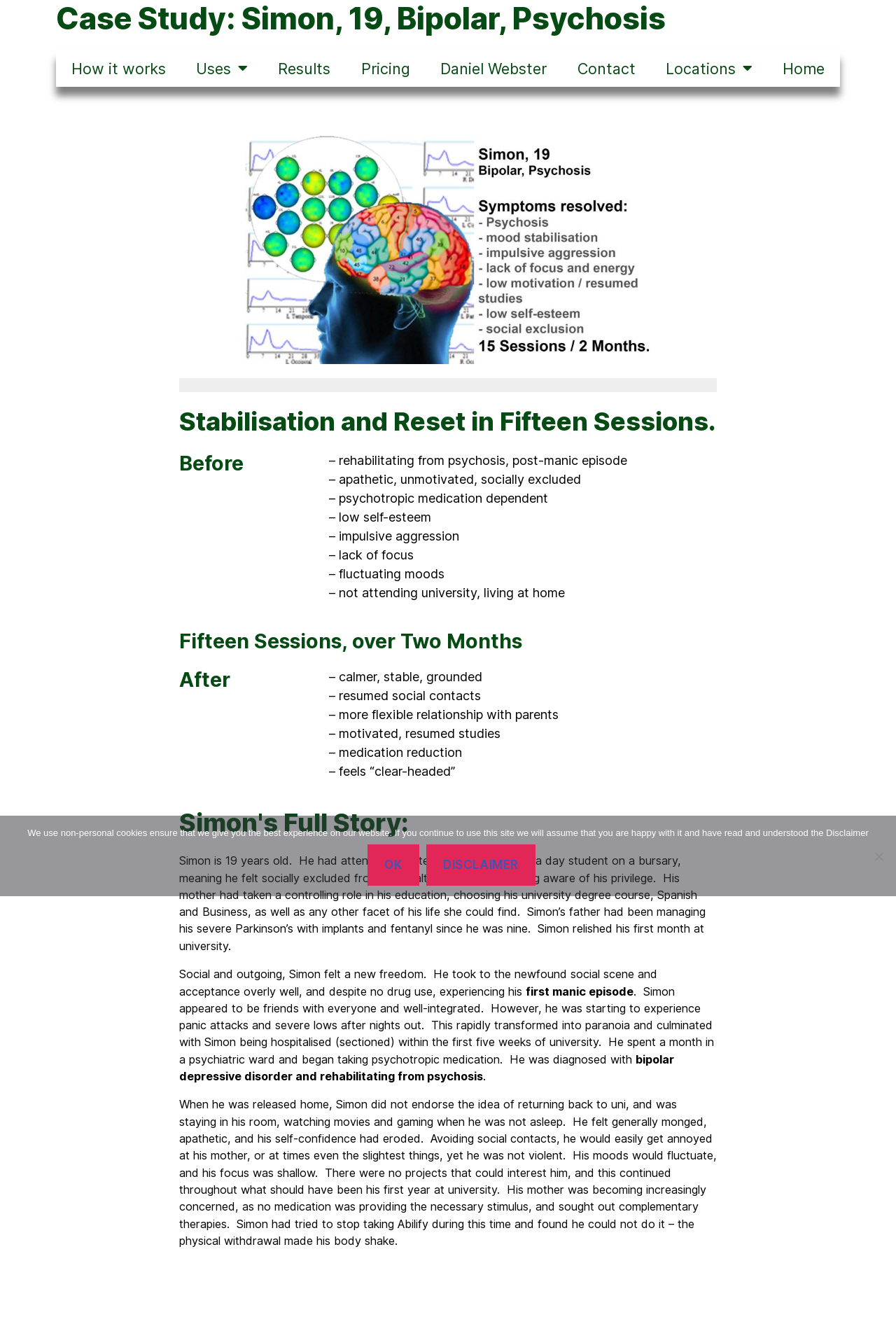Kindly determine the bounding box coordinates of the area that needs to be clicked to fulfill this instruction: "View 'Results'".

[0.294, 0.038, 0.386, 0.065]